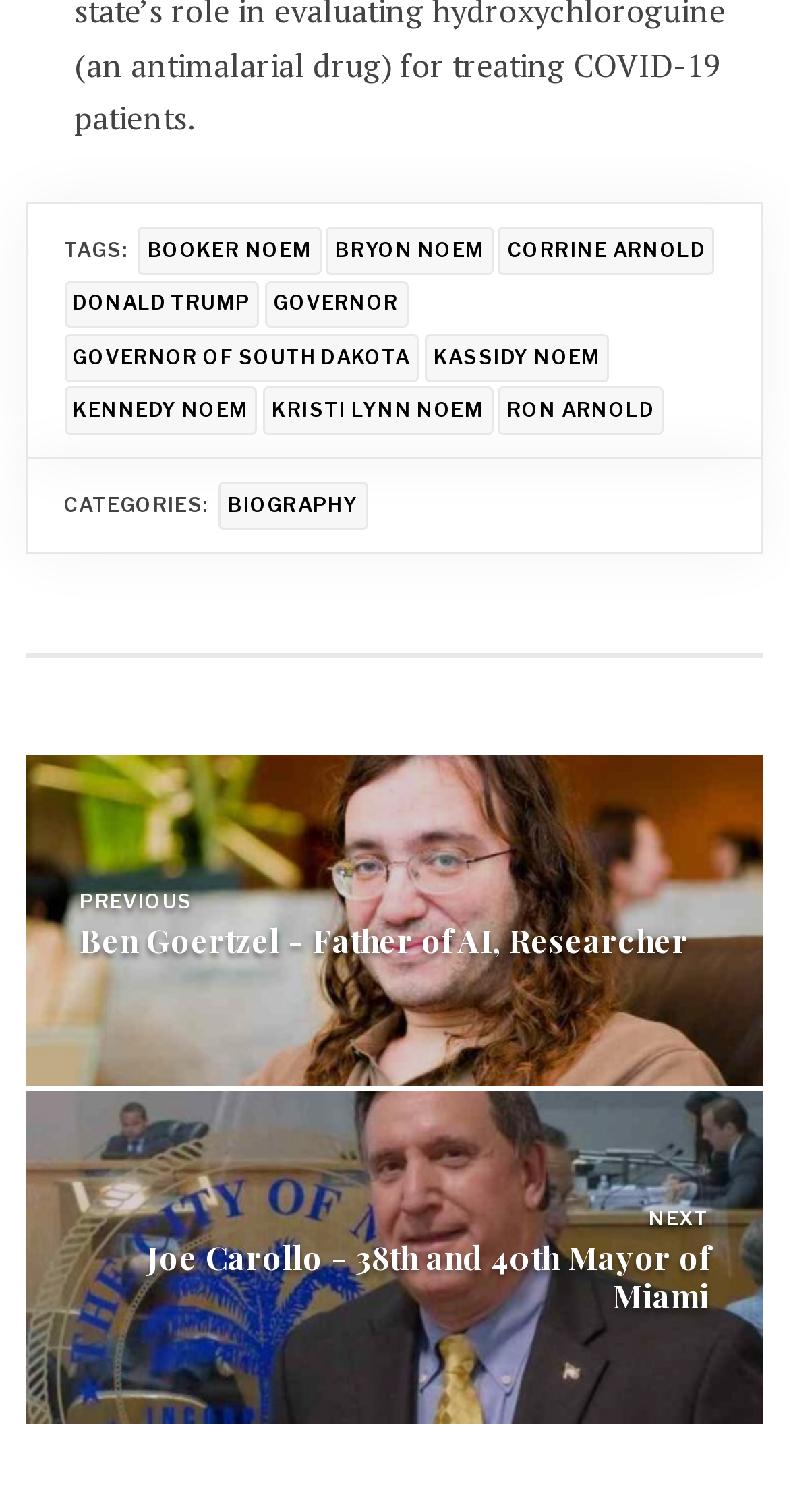Please find the bounding box coordinates of the element that must be clicked to perform the given instruction: "Go to the next post". The coordinates should be four float numbers from 0 to 1, i.e., [left, top, right, bottom].

[0.822, 0.799, 0.899, 0.814]